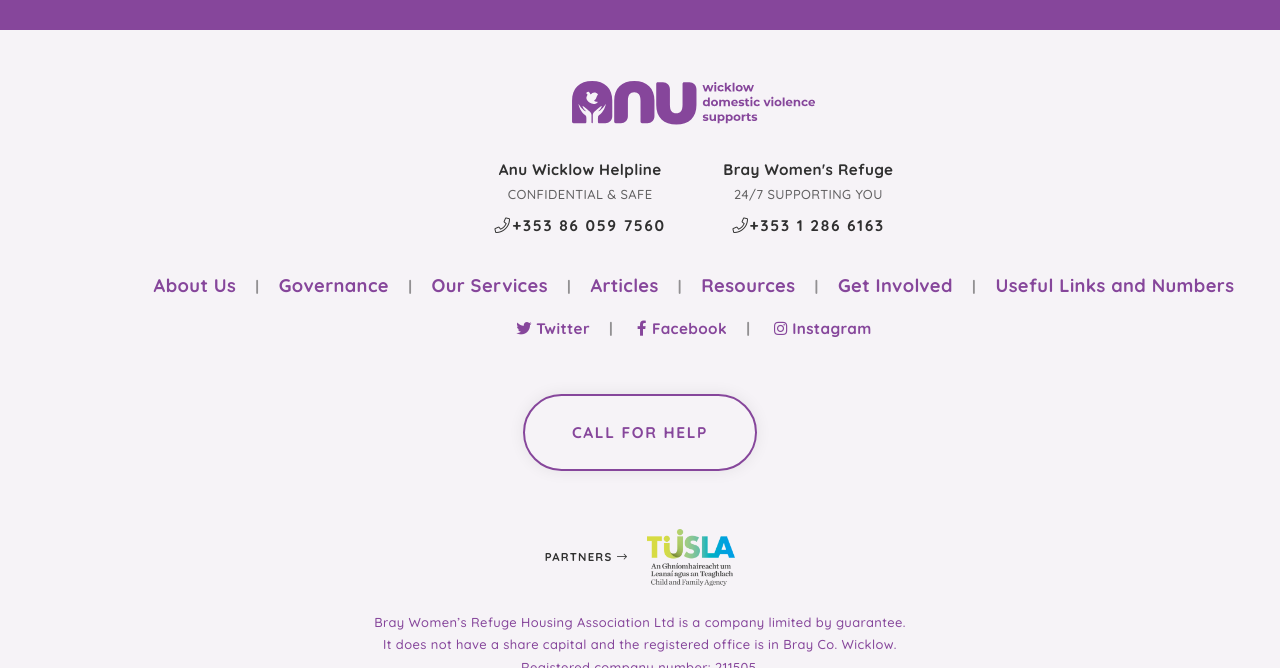What is the name of the organization providing 24/7 support?
Please provide a comprehensive answer to the question based on the webpage screenshot.

I found the name of the organization by looking at the heading element with the text 'Bray Women's Refuge' which is located above the heading '24/7 SUPPORTING YOU'.